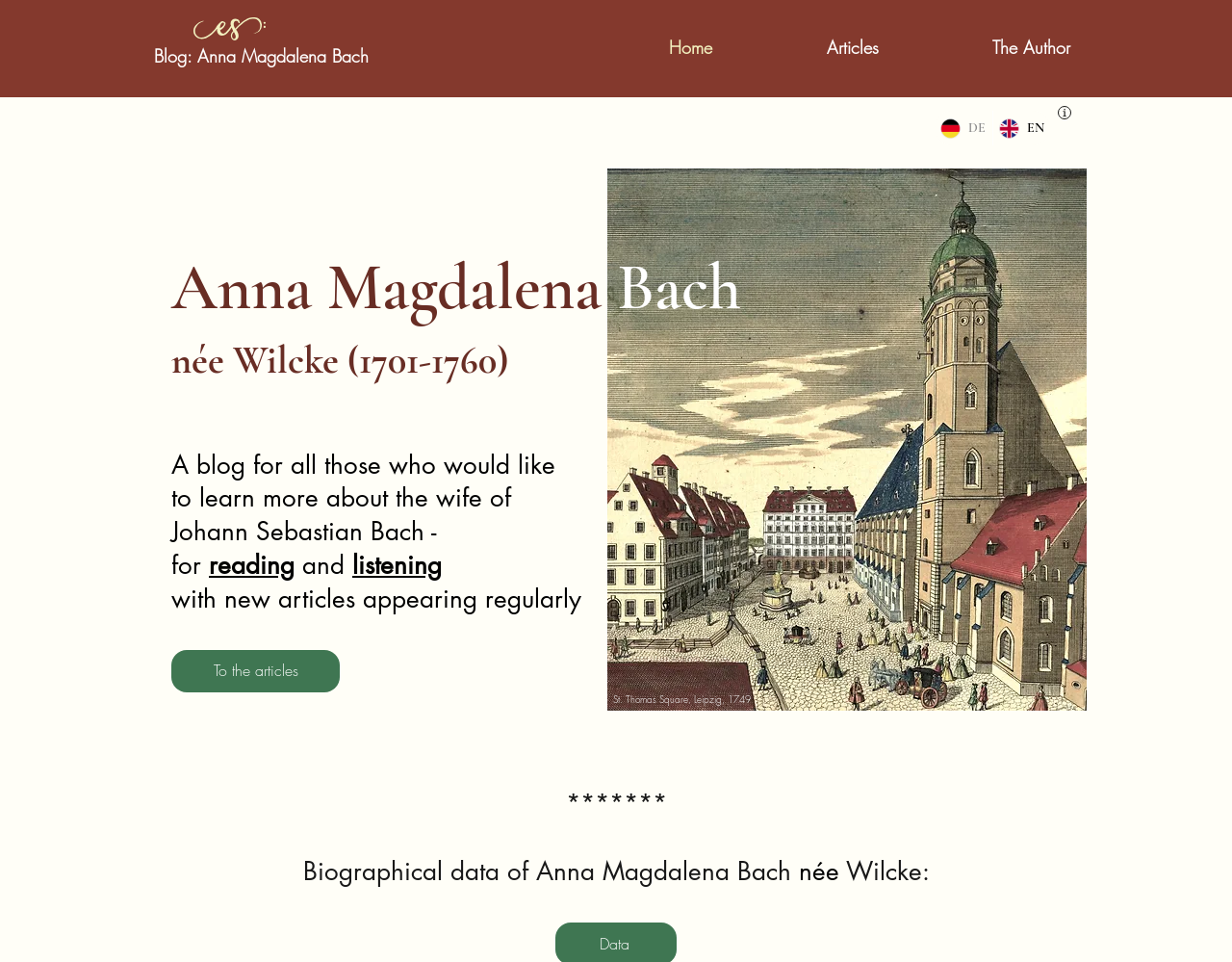Please locate the bounding box coordinates for the element that should be clicked to achieve the following instruction: "View the image of Thomaskirchhof 1749". Ensure the coordinates are given as four float numbers between 0 and 1, i.e., [left, top, right, bottom].

[0.493, 0.175, 0.882, 0.739]